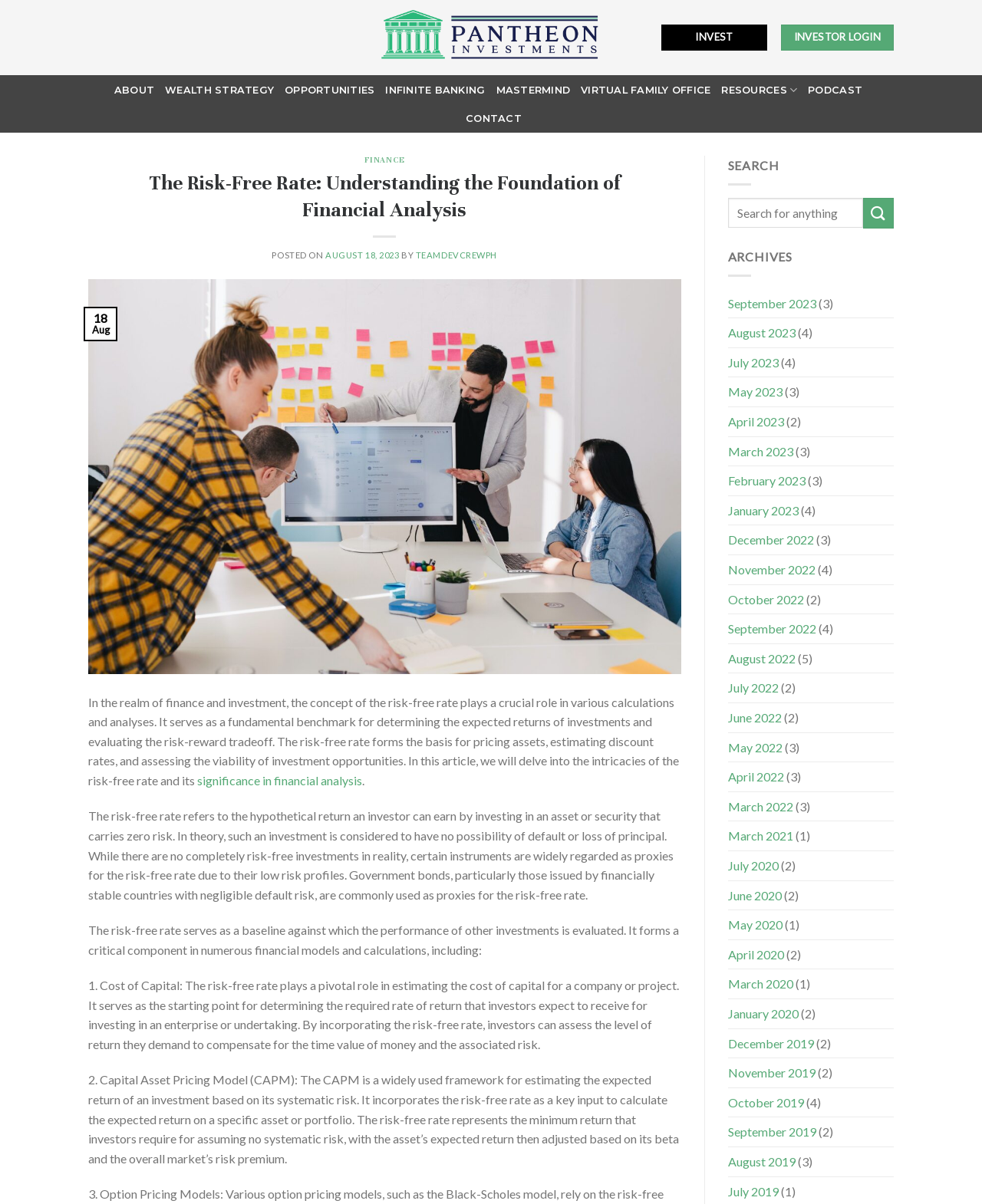Use the information in the screenshot to answer the question comprehensively: What is the date of the latest article?

The date of the latest article can be found below the title of the article, where it says 'POSTED ON AUGUST 18, 2023'.